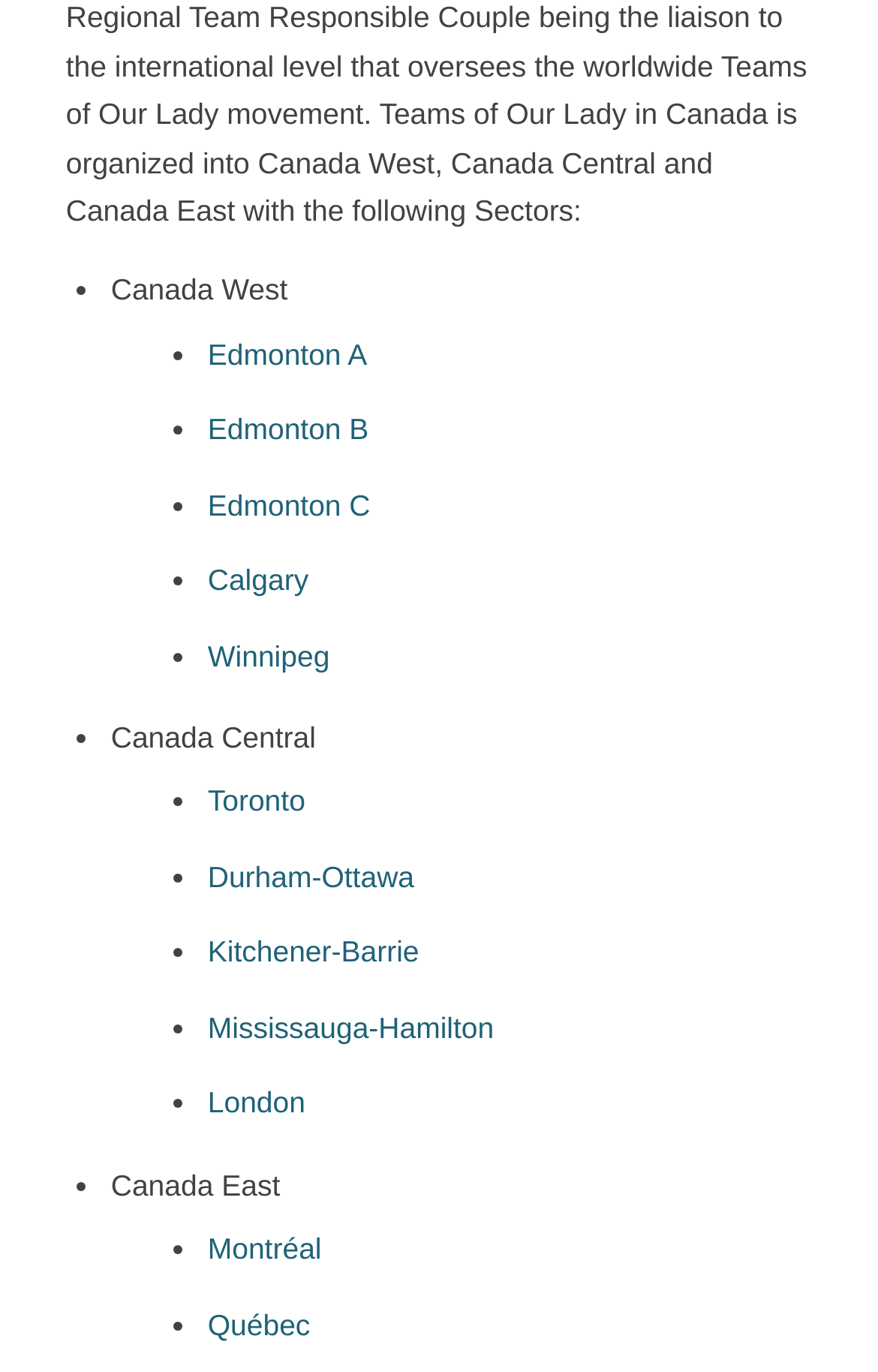Please specify the bounding box coordinates of the element that should be clicked to execute the given instruction: 'Read about national parks.'. Ensure the coordinates are four float numbers between 0 and 1, expressed as [left, top, right, bottom].

None